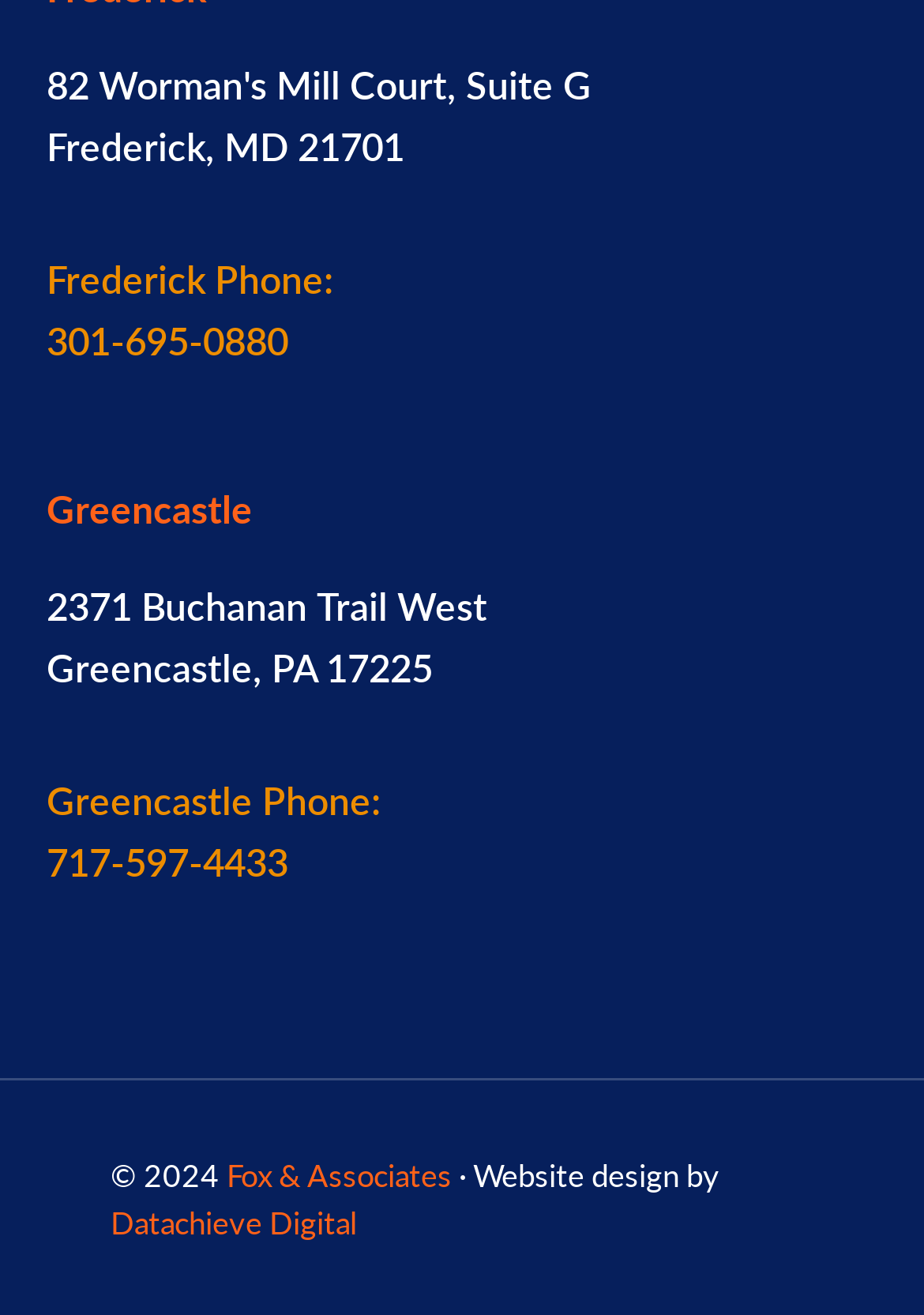Using the element description provided, determine the bounding box coordinates in the format (top-left x, top-left y, bottom-right x, bottom-right y). Ensure that all values are floating point numbers between 0 and 1. Element description: Frederick Phone:301-695-0880

[0.05, 0.19, 0.95, 0.283]